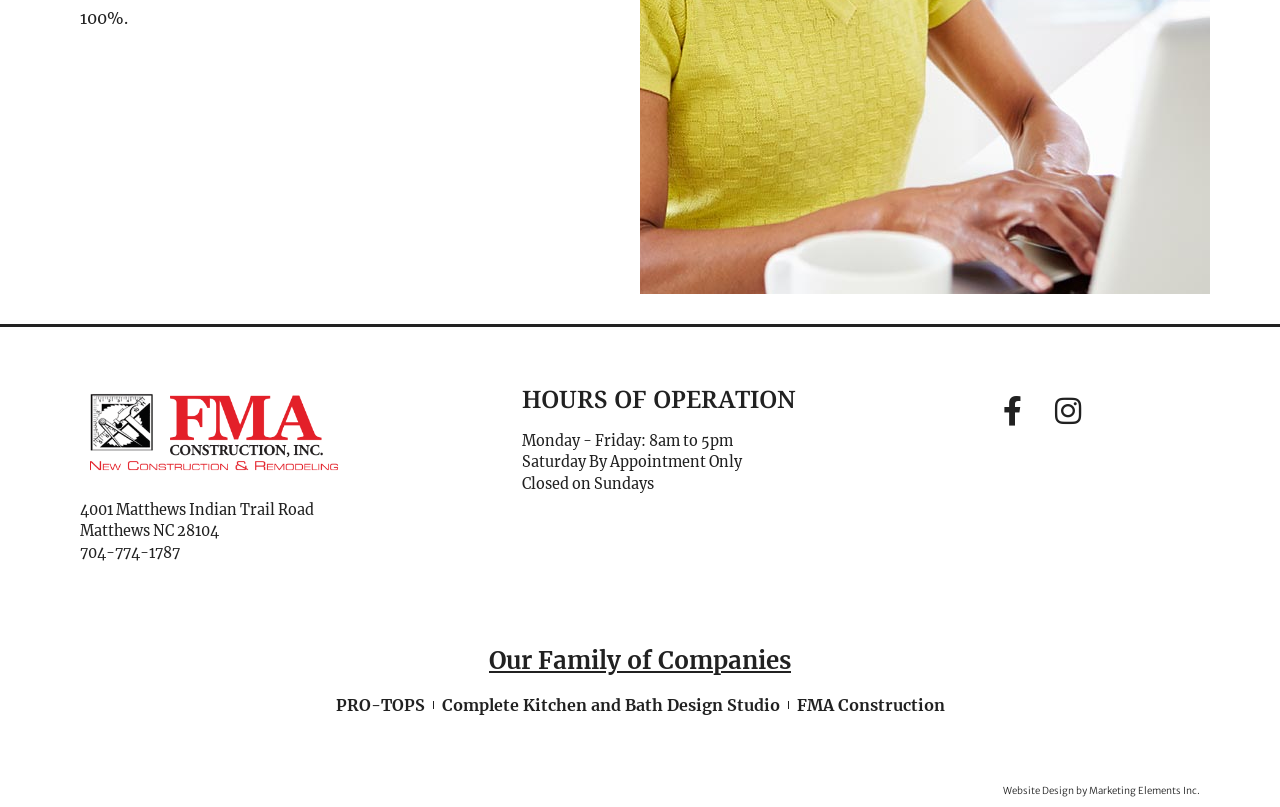Ascertain the bounding box coordinates for the UI element detailed here: "FMA Construction". The coordinates should be provided as [left, top, right, bottom] with each value being a float between 0 and 1.

[0.622, 0.859, 0.738, 0.888]